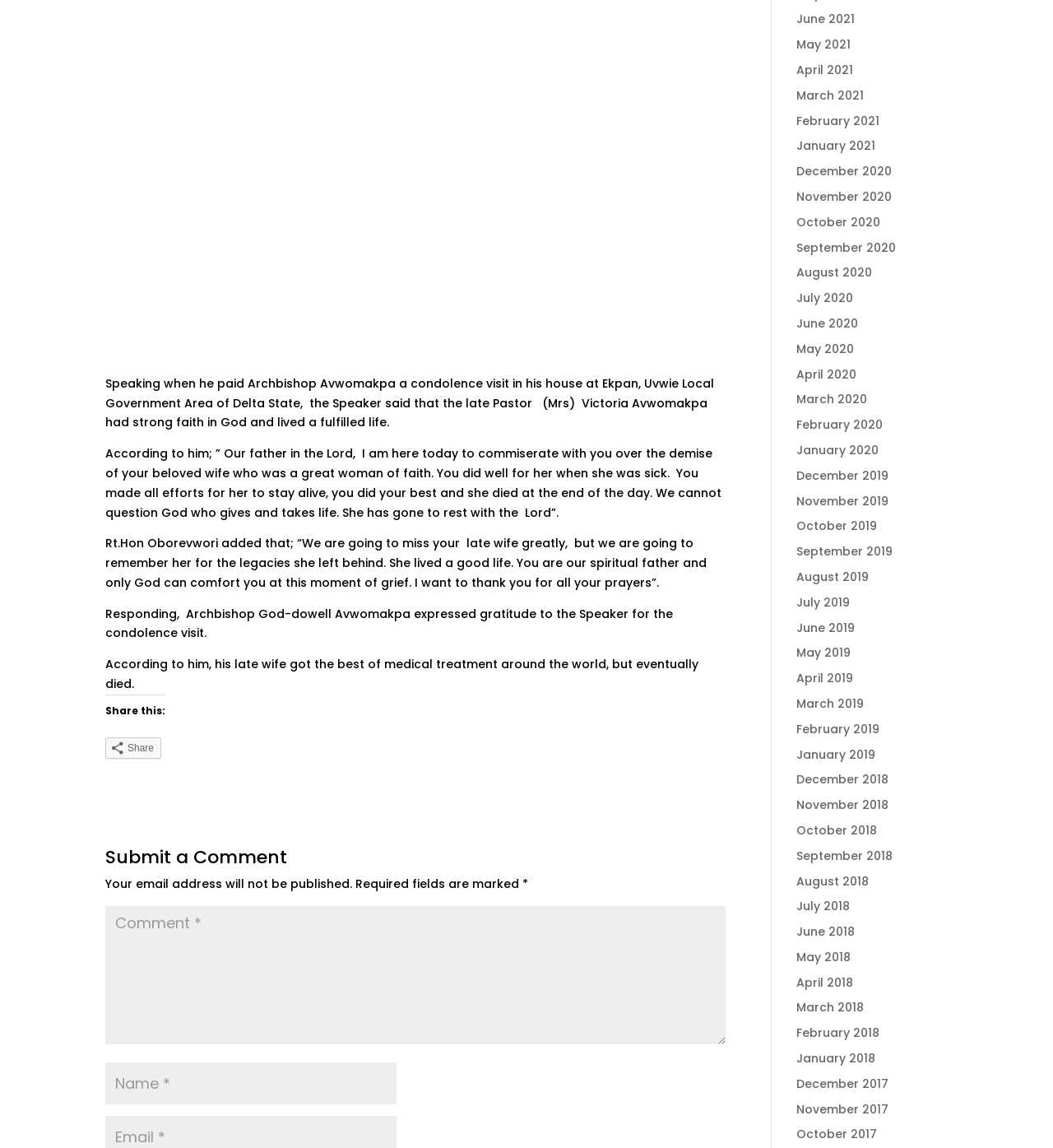Using the element description: "input value="Comment *" name="comment"", determine the bounding box coordinates. The coordinates should be in the format [left, top, right, bottom], with values between 0 and 1.

[0.1, 0.789, 0.689, 0.91]